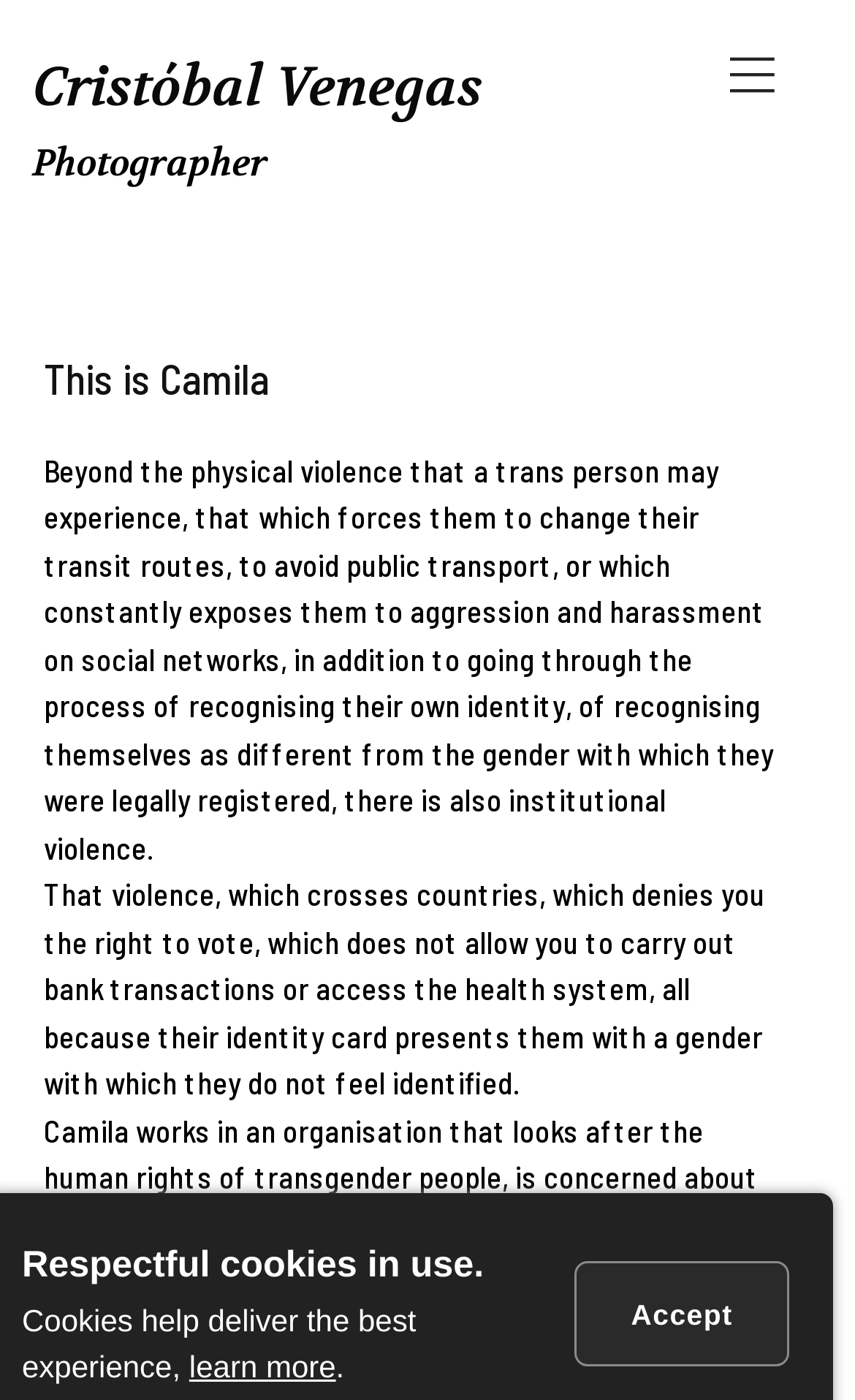Answer the question briefly using a single word or phrase: 
What is the concern of Camila's organisation?

Violence against transgender people